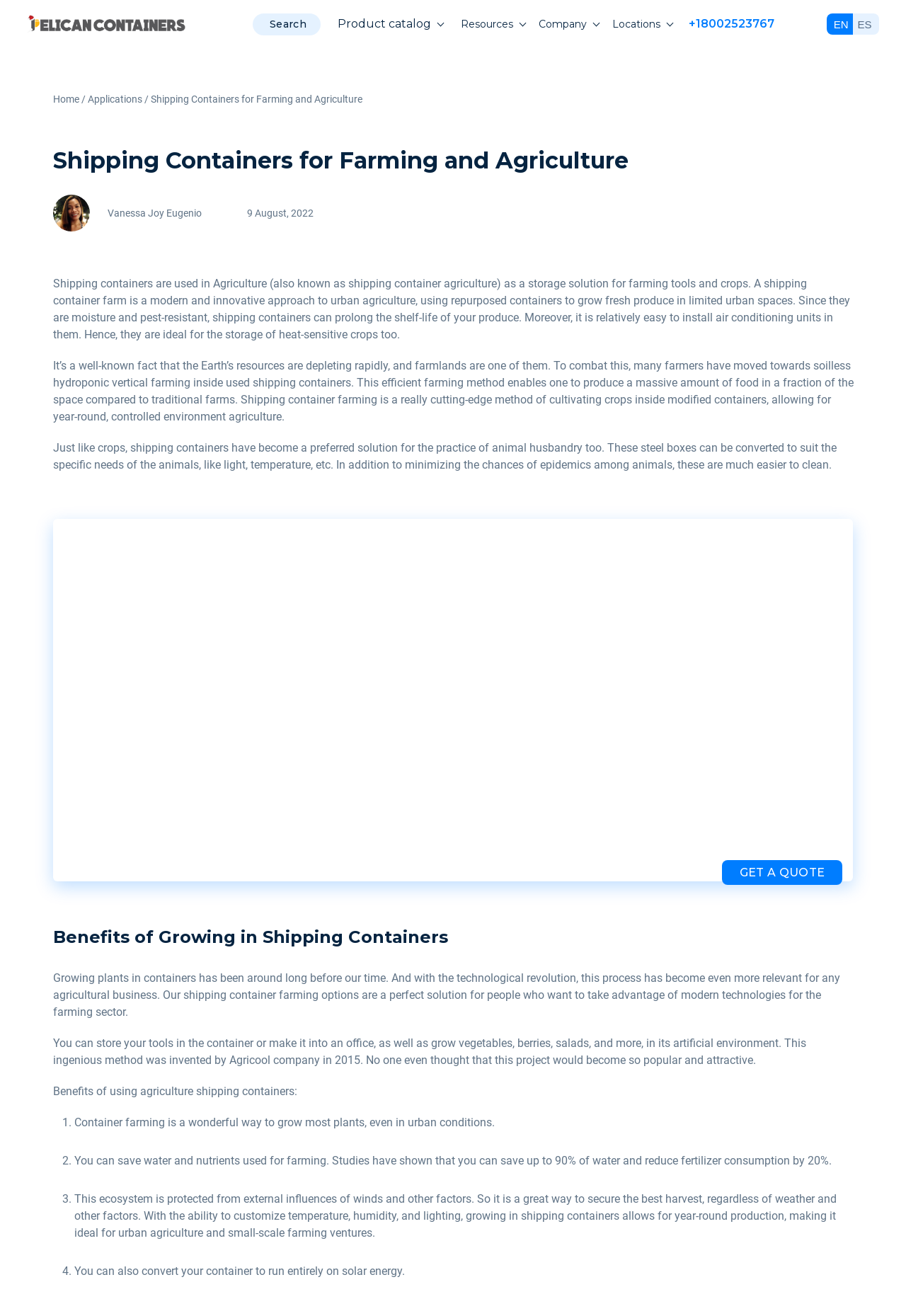Analyze the image and deliver a detailed answer to the question: What is the purpose of shipping containers in agriculture?

Based on the webpage content, shipping containers are used in agriculture not only for storage but also for farming, providing a controlled environment for growing crops and can be modified to suit specific needs.